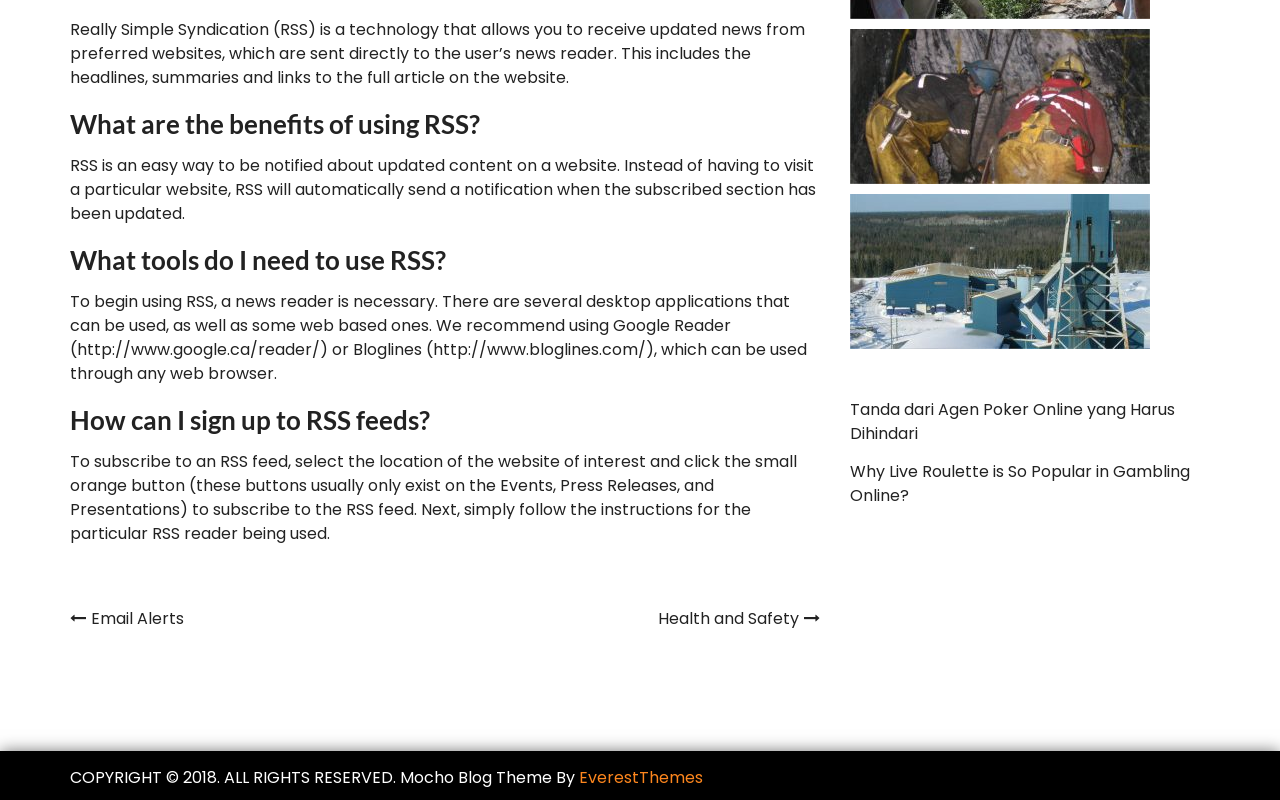From the element description: "Email Alerts", extract the bounding box coordinates of the UI element. The coordinates should be expressed as four float numbers between 0 and 1, in the order [left, top, right, bottom].

[0.055, 0.759, 0.144, 0.788]